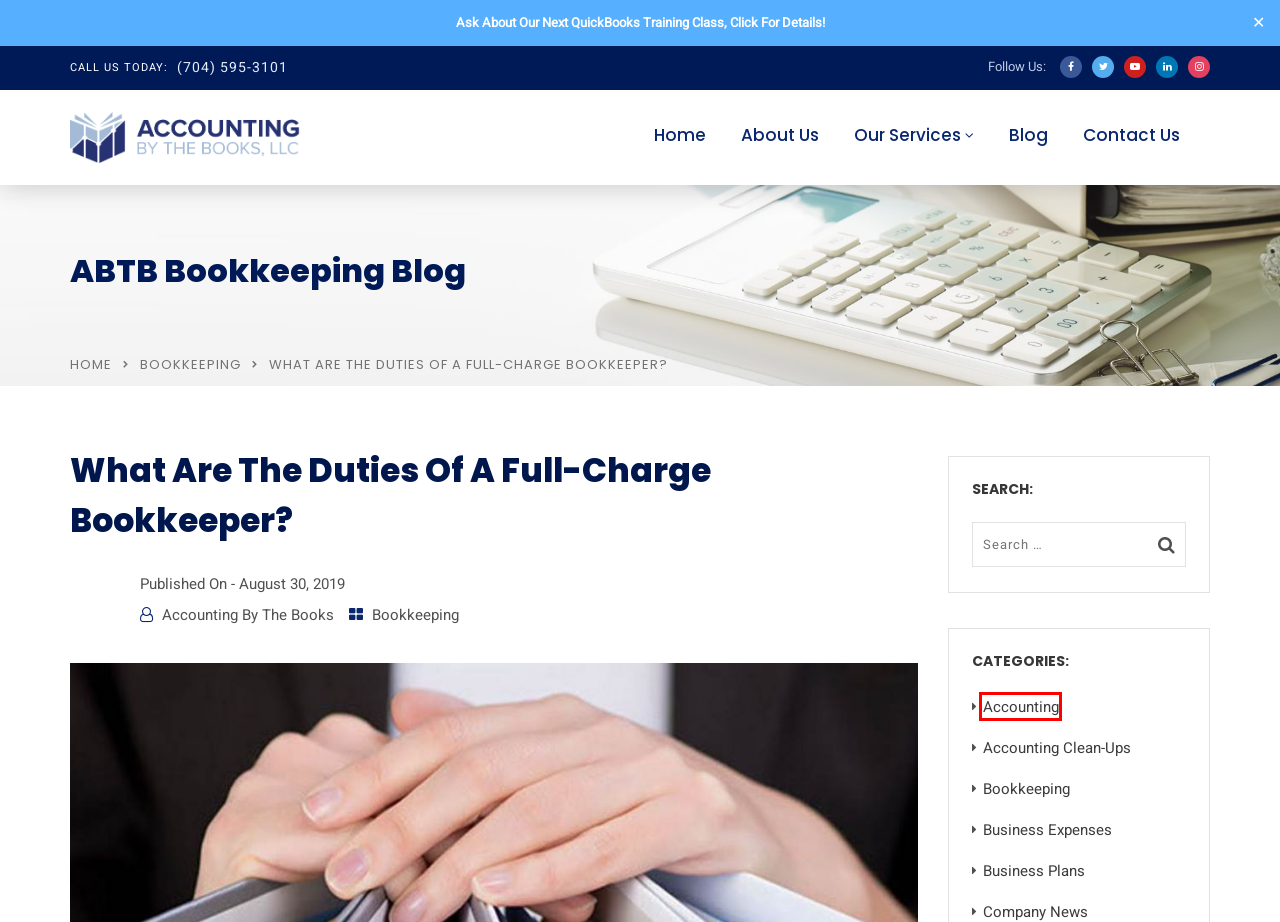Analyze the webpage screenshot with a red bounding box highlighting a UI element. Select the description that best matches the new webpage after clicking the highlighted element. Here are the options:
A. Business Plans Archives - Charlotte Bookkeeping
B. Accounting Clean-Ups Archives - Charlotte Bookkeeping
C. Bookkeeper in Charlotte North Carolina - Lori Squires
D. Intuit QuickBooks Training NC [Apr. 2021] Quickbooks Training Charlotte NC
E. Business Expenses Archives - Charlotte Bookkeeping
F. Accounting Archives - Charlotte Bookkeeping
G. Bookkeeping Archives - Charlotte Bookkeeping
H. Bookkeeping & Accounting Services in Charlotte North Carolina

F